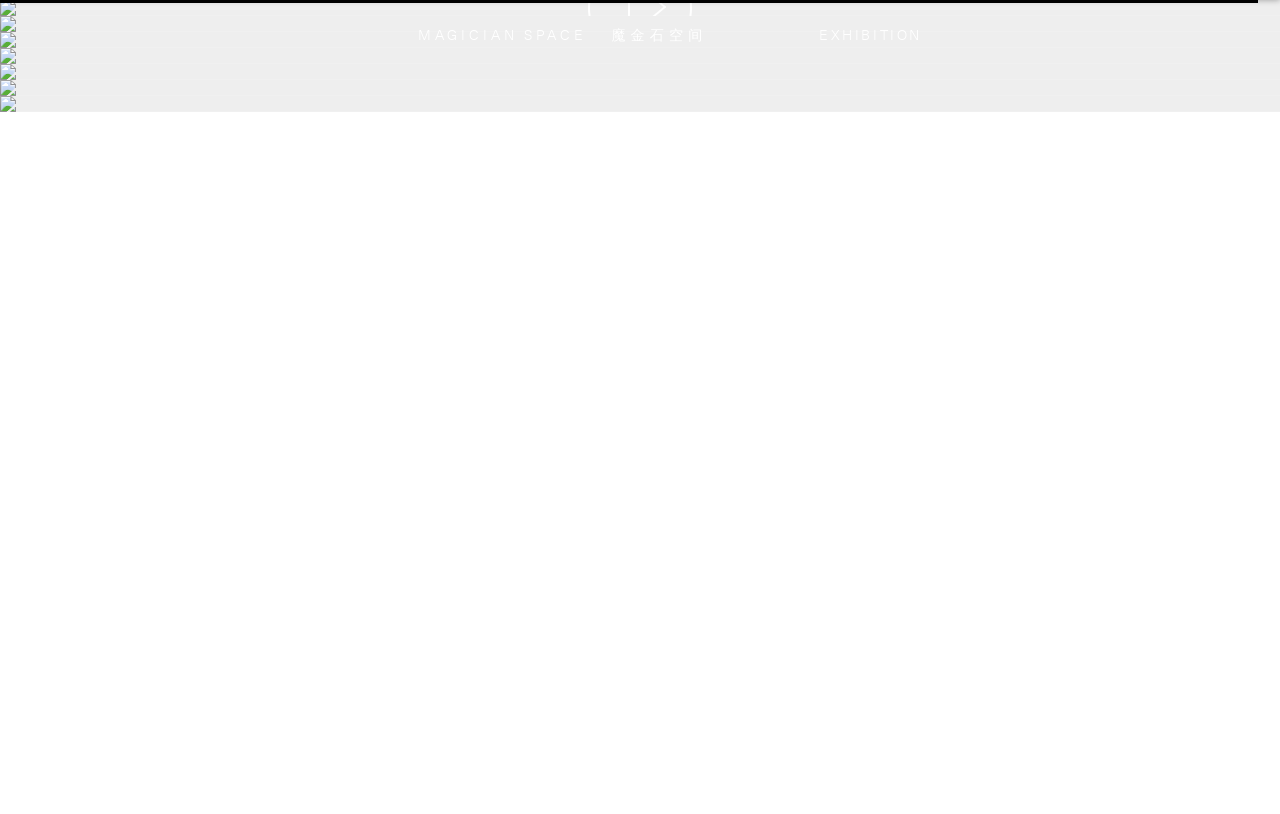Predict the bounding box of the UI element based on the description: "展览". The coordinates should be four float numbers between 0 and 1, formatted as [left, top, right, bottom].

[0.64, 0.029, 0.666, 0.055]